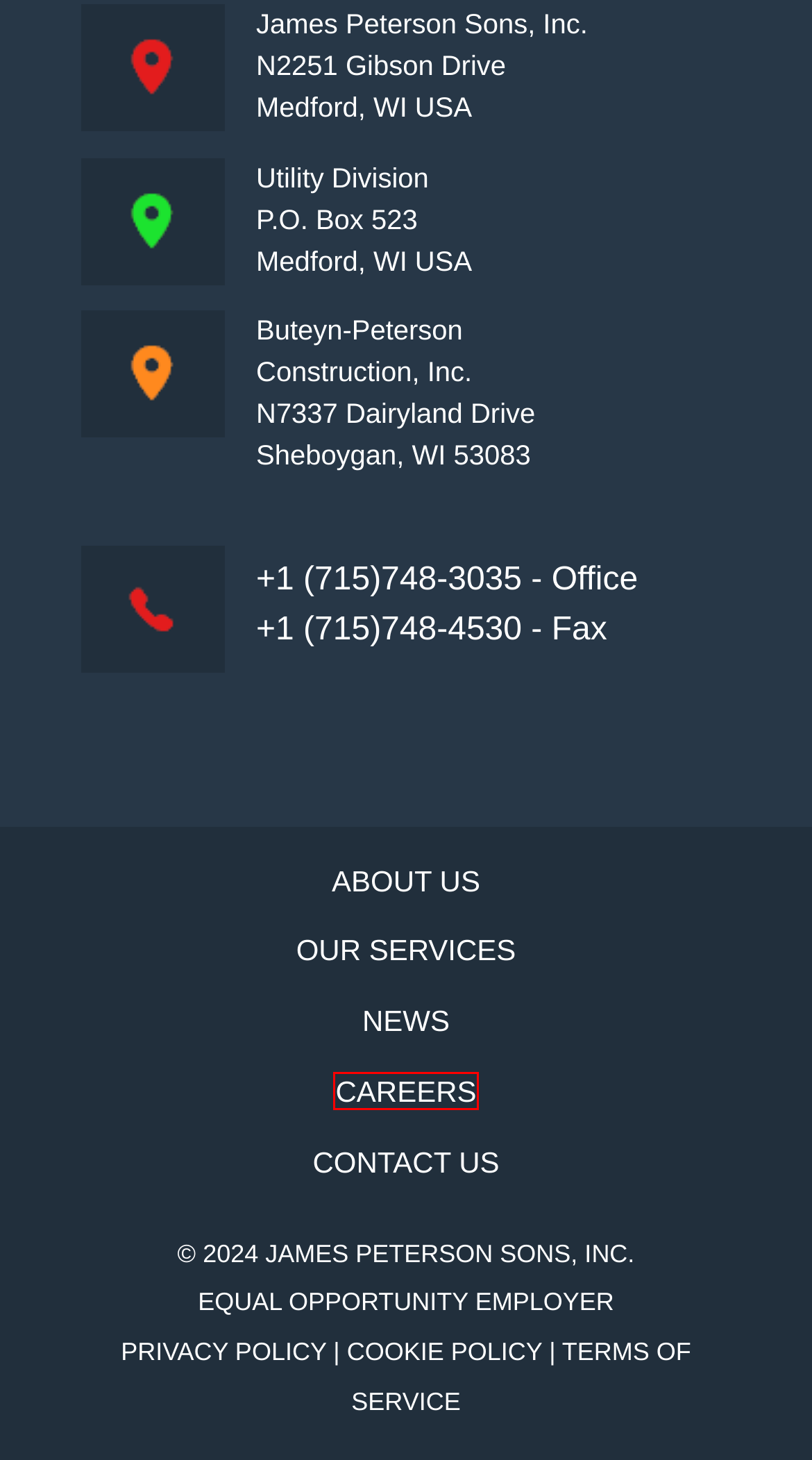Review the screenshot of a webpage that includes a red bounding box. Choose the most suitable webpage description that matches the new webpage after clicking the element within the red bounding box. Here are the candidates:
A. Privacy Policy | JAMES PETERSON SONS
B. About Us | JAMES PETERSON SONS
C. News | JAMES PETERSON SONS
D. Sanitary & Storm Sewer / Water Main Construction | JAMES PETERSON SONS
E. Contact Us | JAMES PETERSON SONS
F. Job Openings | JAMES PETERSON SONS
G. BUTEYN-PETERSON CONSTRUCTION CO, INC. | BUTEYN-PETERSON CONSTRUCTION CO, INC. & JPS-UTILITY DIVISION
H. Cookie Policy | JAMES PETERSON SONS

F